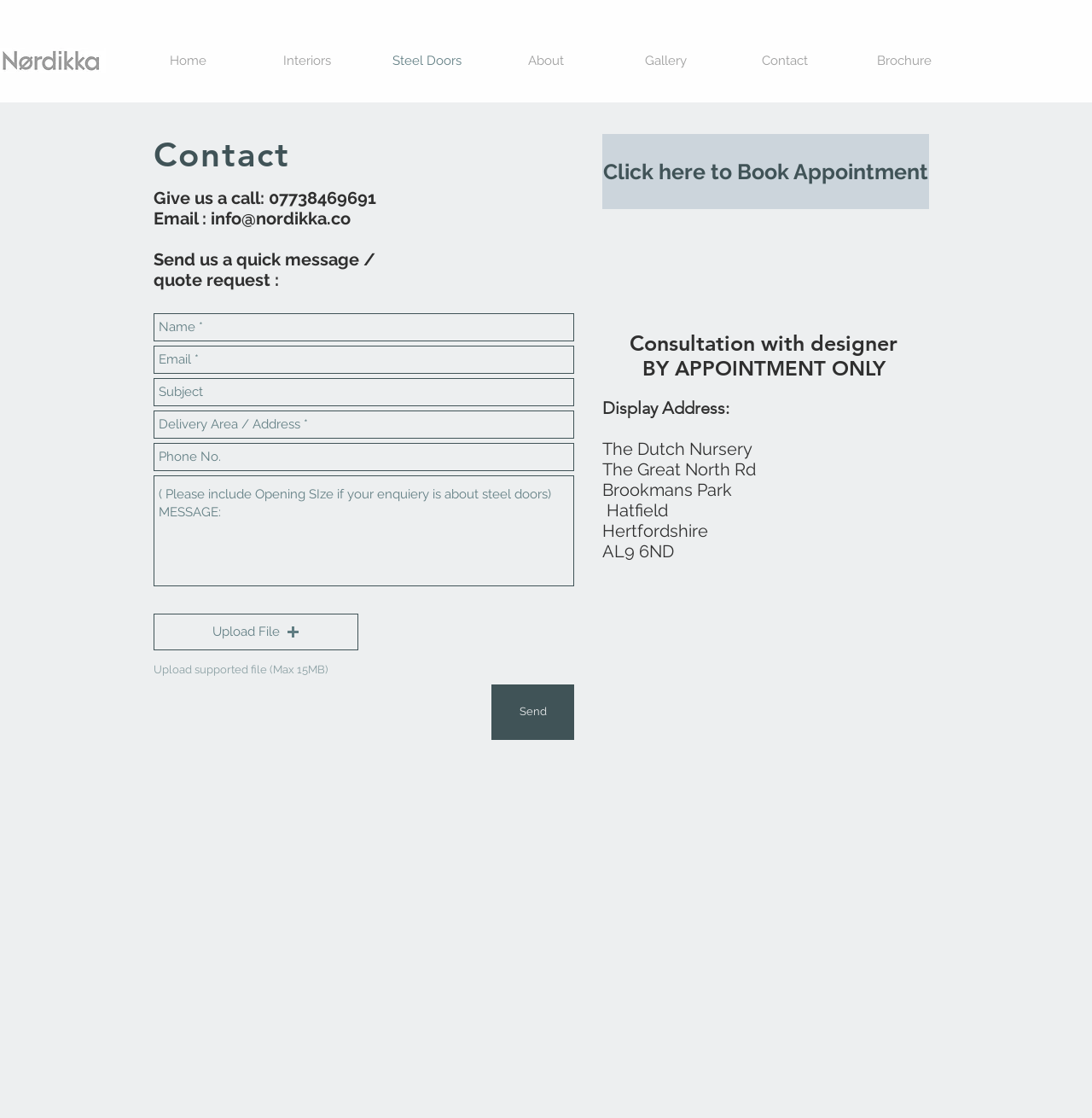Locate the bounding box coordinates of the area that needs to be clicked to fulfill the following instruction: "Click Upload File". The coordinates should be in the format of four float numbers between 0 and 1, namely [left, top, right, bottom].

[0.141, 0.549, 0.328, 0.582]